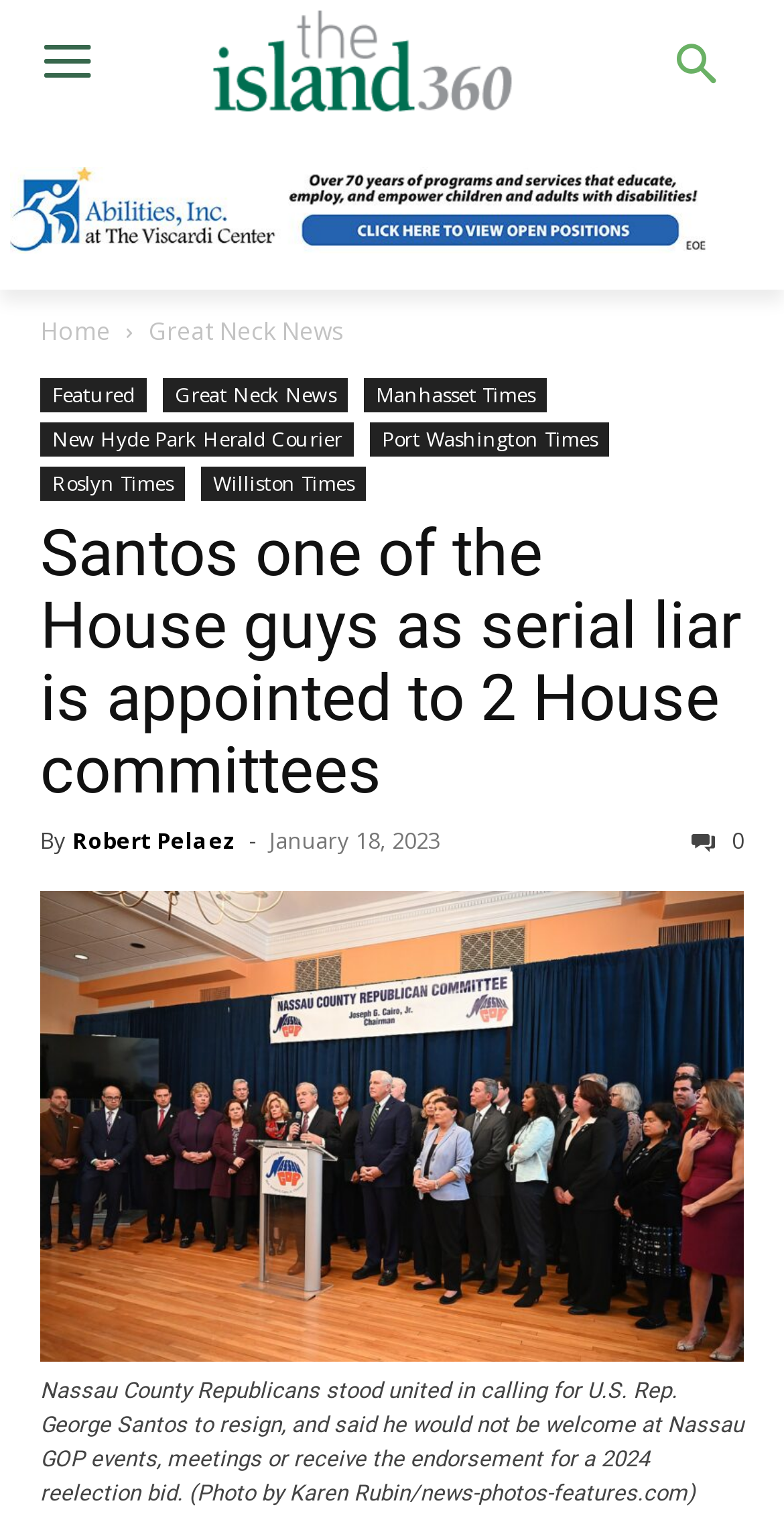Identify the bounding box coordinates of the clickable region necessary to fulfill the following instruction: "Go to Home page". The bounding box coordinates should be four float numbers between 0 and 1, i.e., [left, top, right, bottom].

[0.051, 0.205, 0.141, 0.227]